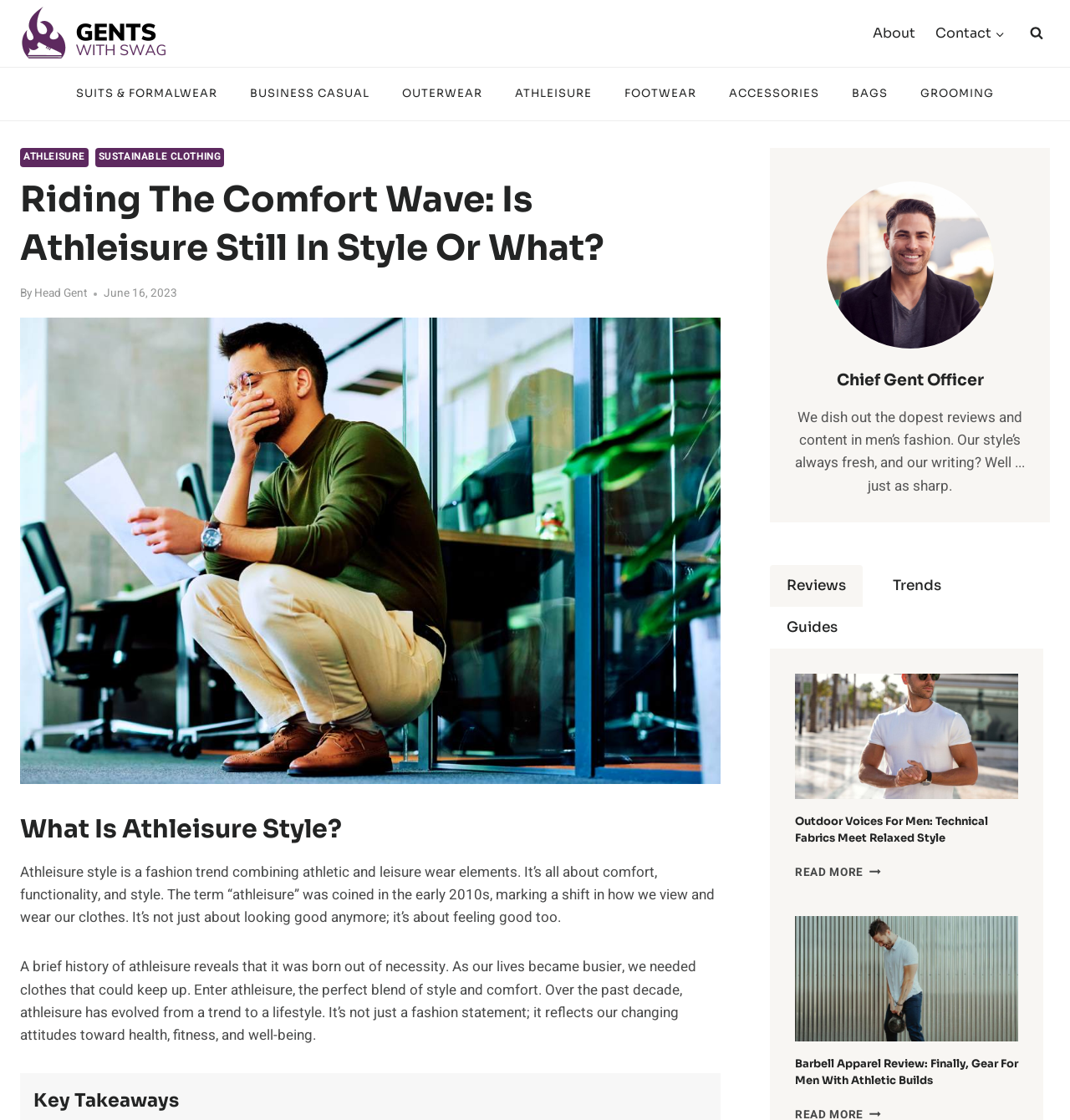Who is the author of the article?
Give a single word or phrase answer based on the content of the image.

Head Gent